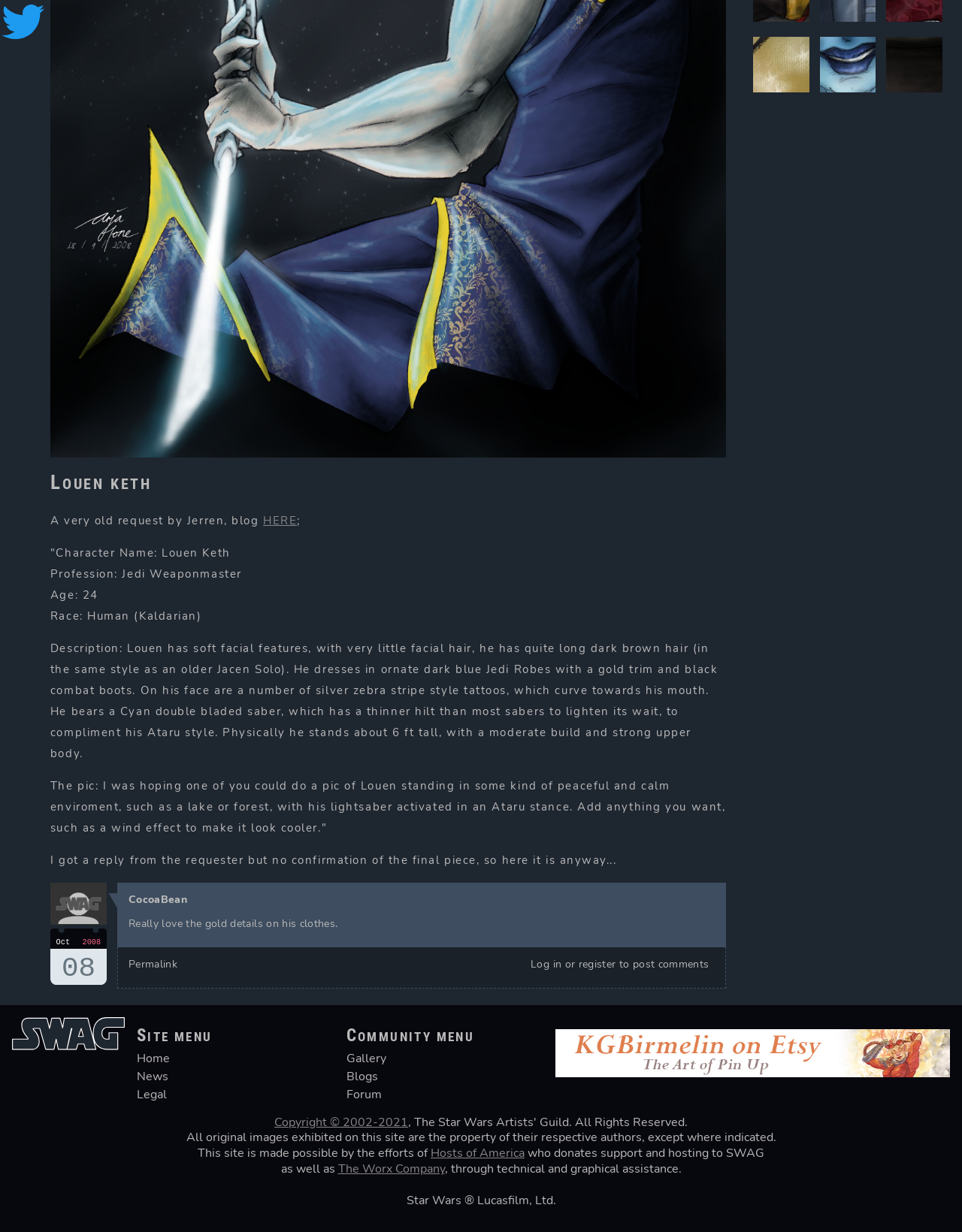Please determine the bounding box coordinates, formatted as (top-left x, top-left y, bottom-right x, bottom-right y), with all values as floating point numbers between 0 and 1. Identify the bounding box of the region described as: Accept all

None